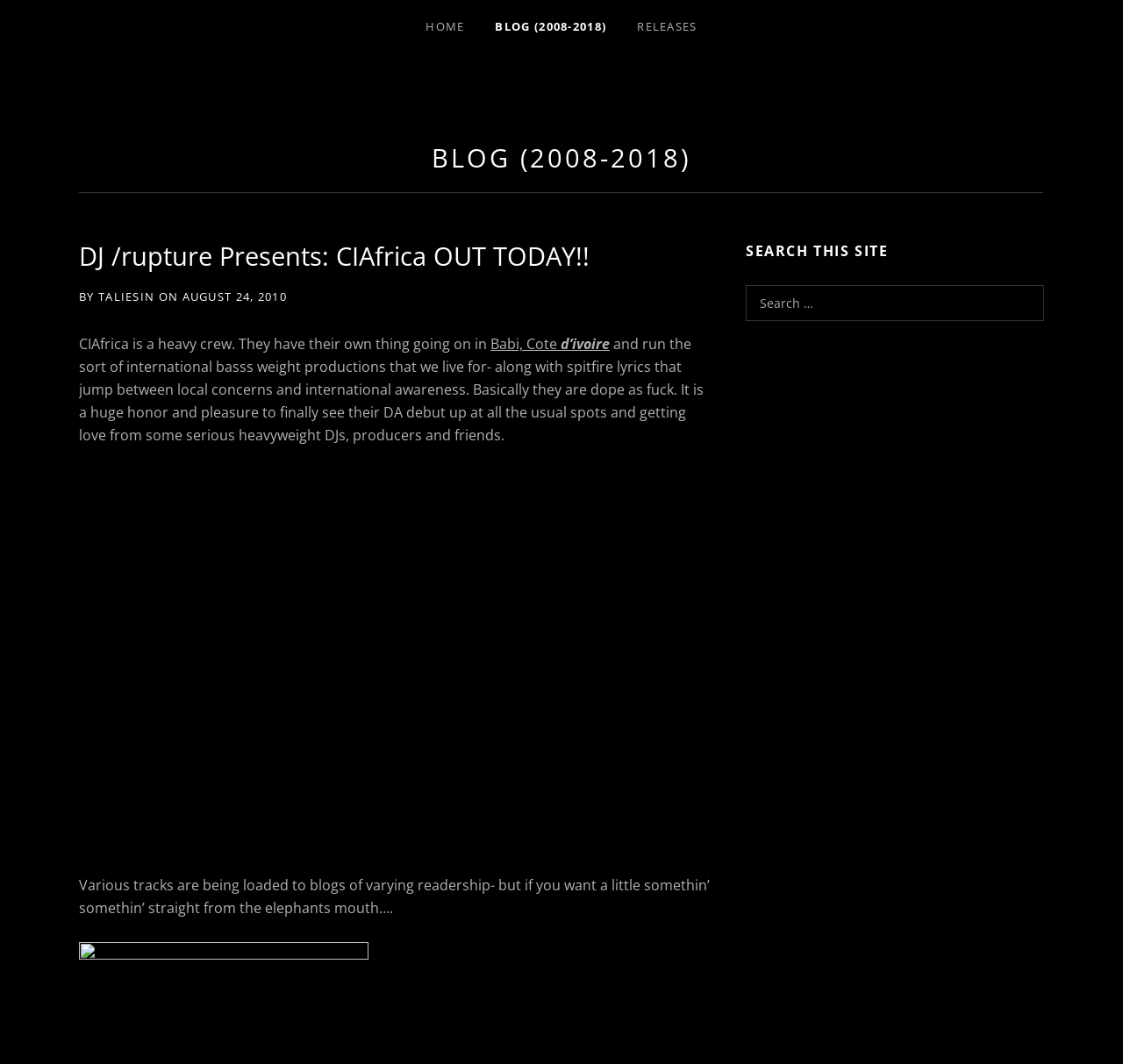Give a complete and precise description of the webpage's appearance.

The webpage is about DJ /rupture's presentation of CIAfrica, with a focus on their music release. At the top, there is a heading "DUTTY ARTZ" with a link to the same name. Below it, there are three links: "HOME", "BLOG (2008-2018)", and "RELEASES", which are aligned horizontally.

The main content of the page is divided into two sections. On the left, there is a header section with a heading "BLOG (2008-2018)" and a link to the same name. Below it, there is a heading "DJ /rupture Presents: CIAfrica OUT TODAY!!" with a description of CIAfrica's music style and a mention of their debut release. The text also includes links to "TALIESIN" and "AUGUST 24, 2010", which is a date.

The description of CIAfrica's music continues below, mentioning their international bass weight productions and lyrics that address local and international concerns. There is also a mention of their debut release getting love from heavyweight DJs, producers, and friends.

On the right side of the page, there is a complementary section with a heading "SEARCH THIS SITE" and a search box below it. The search box has a label "Search for:".

At the bottom of the page, there is a plugin object, which is disabled, and an embedded object, which is also disabled.